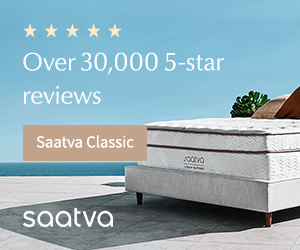Provide your answer in one word or a succinct phrase for the question: 
How many 5-star reviews does the Saatva Classic mattress have?

Over 30,000